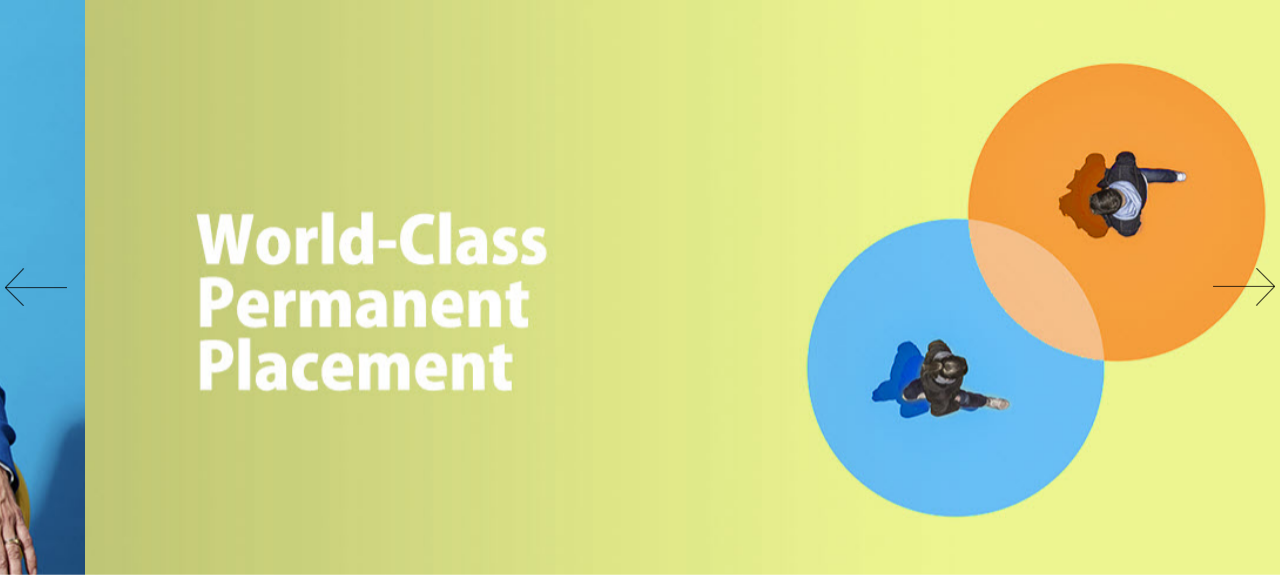Provide a comprehensive description of the image.

The image features a vibrant and engaging design showcasing the phrase "World-Class Permanent Placement" in large, bold white letters on a pale yellow background. On the right side, two abstract circles—one in blue and one in orange—overlap slightly in the center, hinting at collaboration or connection. Within these circles, silhouettes of two individuals can be seen, suggesting interaction or partnership in a professional context. 

On either side of the image, arrows point outward, indicating movement or navigation, potentially related to the user experience on a sliding interface or a carousel display. This layout effectively conveys themes of connection, teamwork, and professional advancement, aligning with the services offered by GRN Piedmont in the recruitment sector. The overall composition is visually appealing and captures attention, making a strong statement about the nature of the business.